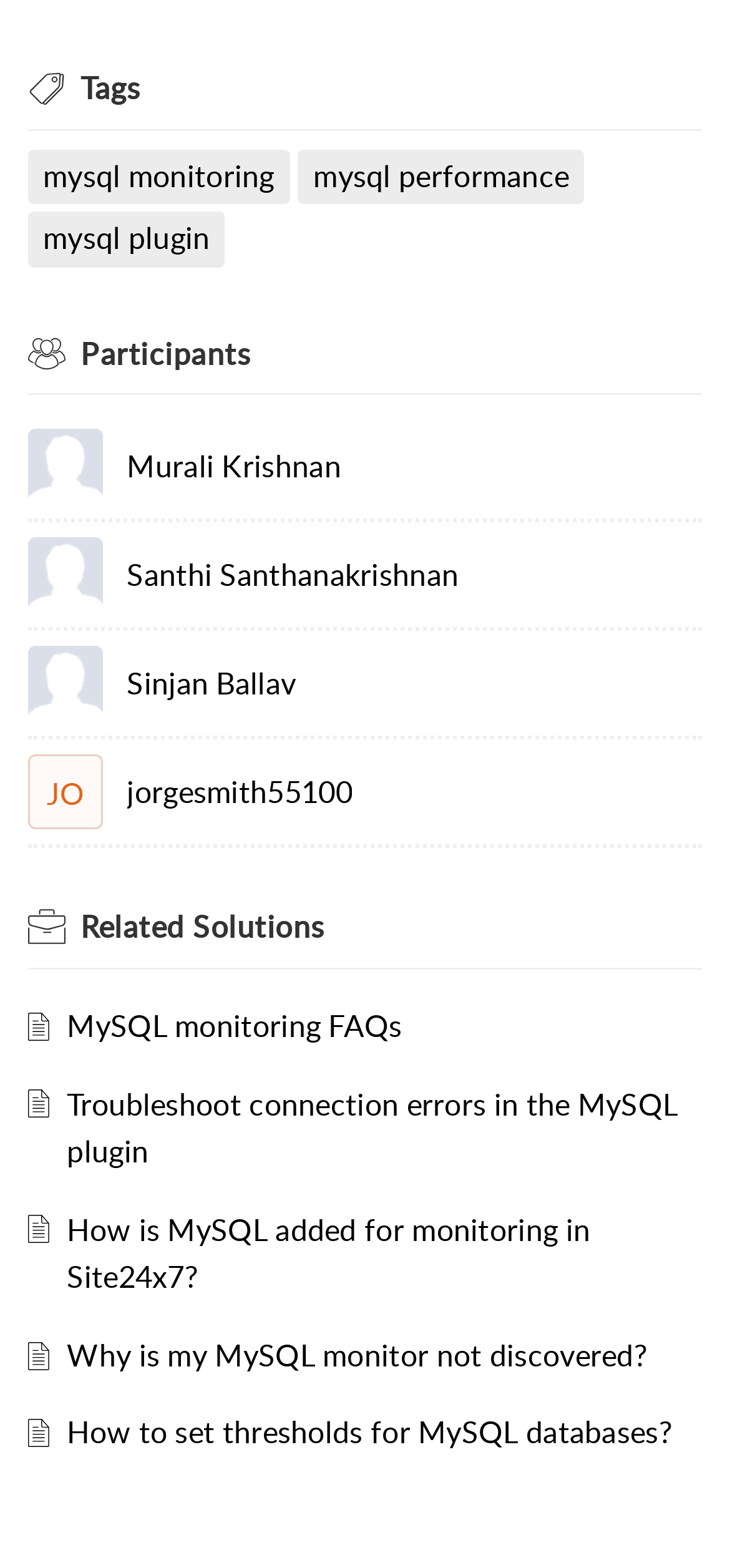Answer the question with a brief word or phrase:
What is the last link under 'Related Solutions'?

How to set thresholds for MySQL databases?